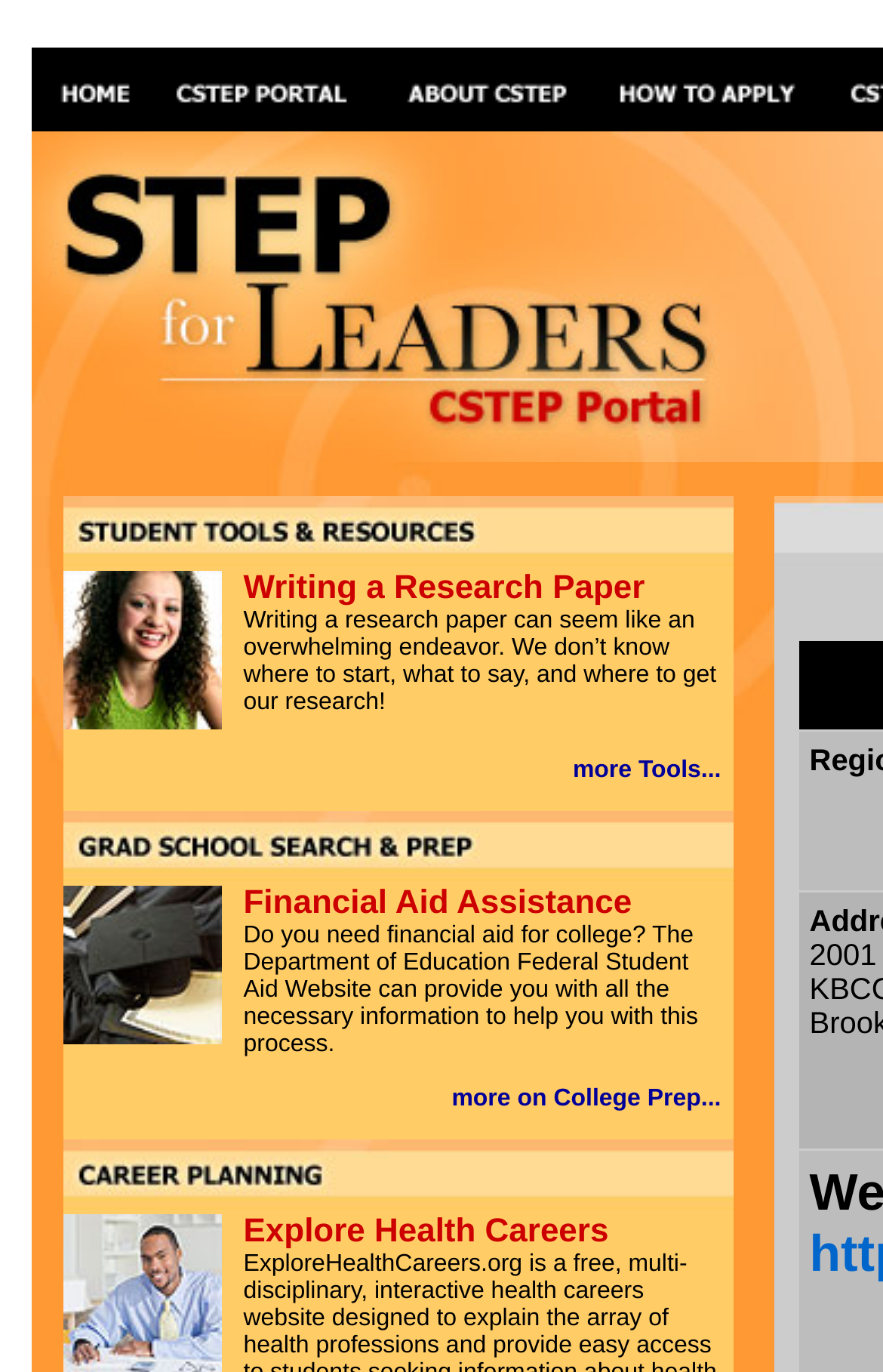Identify the bounding box coordinates of the part that should be clicked to carry out this instruction: "Click on STEP Home".

[0.035, 0.076, 0.199, 0.101]